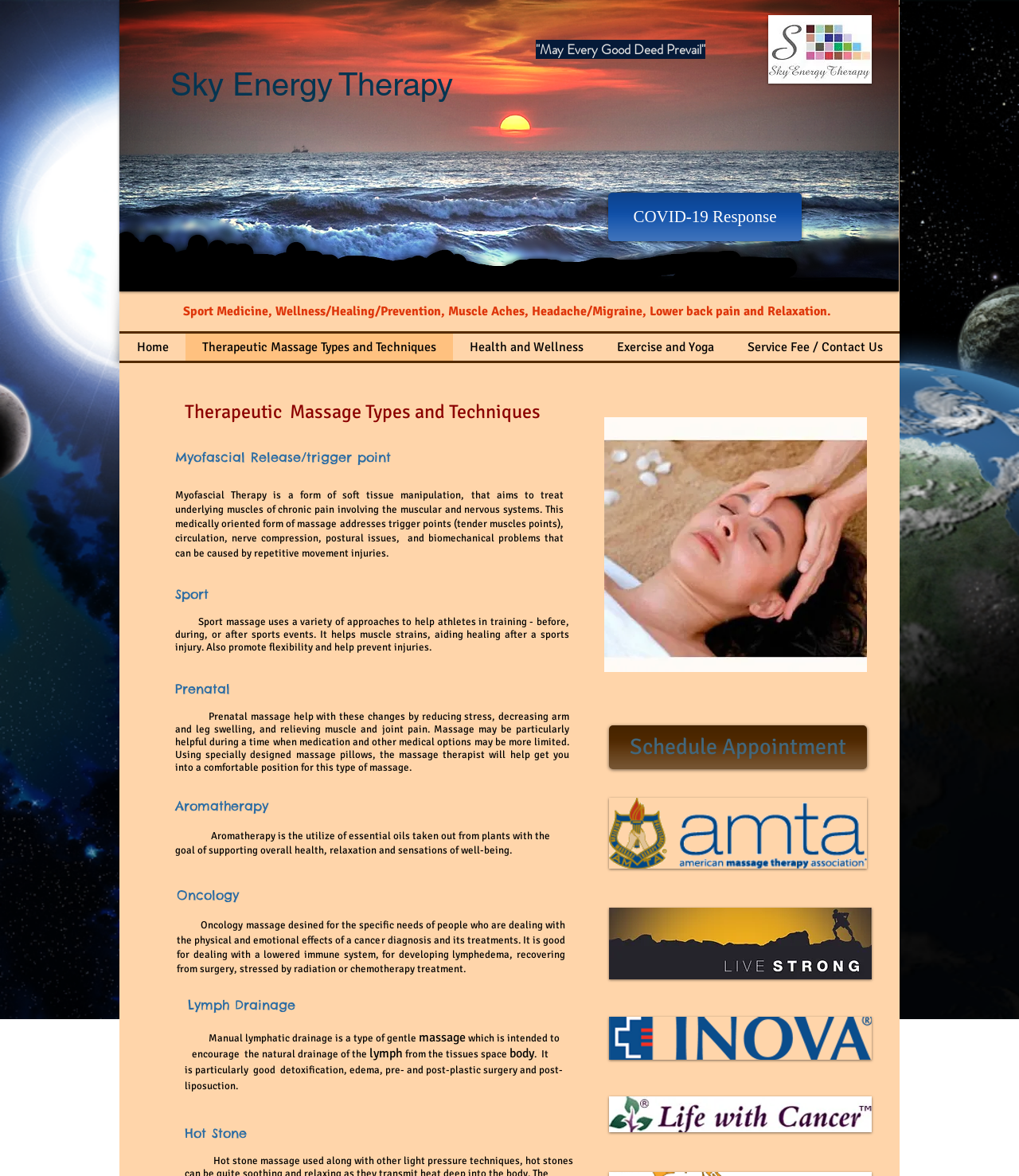Find the bounding box coordinates for the area that should be clicked to accomplish the instruction: "Click the Slide show gallery".

[0.593, 0.355, 0.851, 0.571]